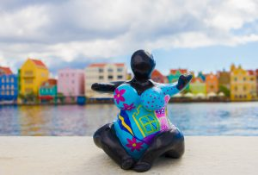What colors are the buildings?
Provide a short answer using one word or a brief phrase based on the image.

Pink, yellow, and blue